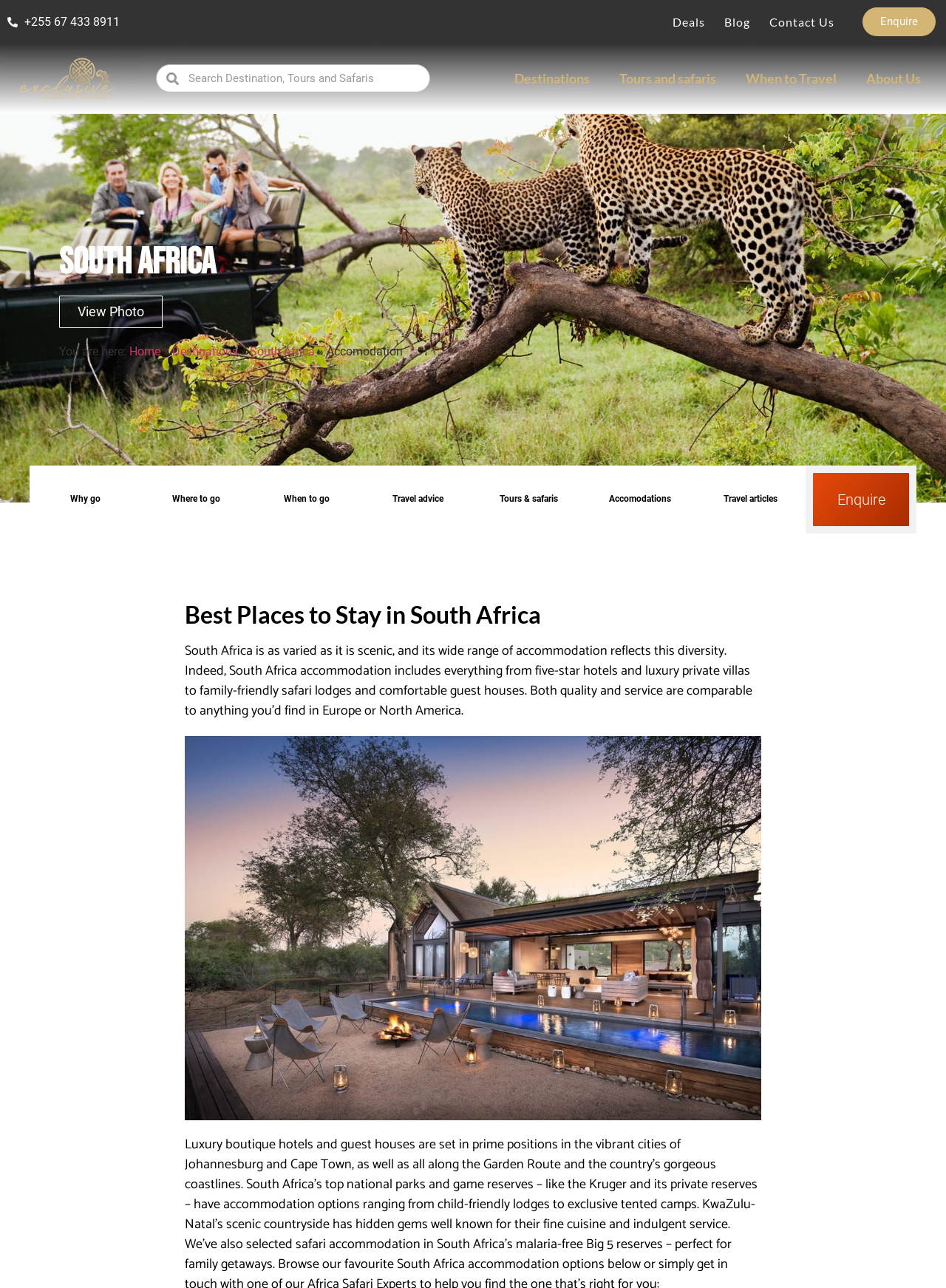Indicate the bounding box coordinates of the element that must be clicked to execute the instruction: "View a photo". The coordinates should be given as four float numbers between 0 and 1, i.e., [left, top, right, bottom].

[0.062, 0.23, 0.172, 0.255]